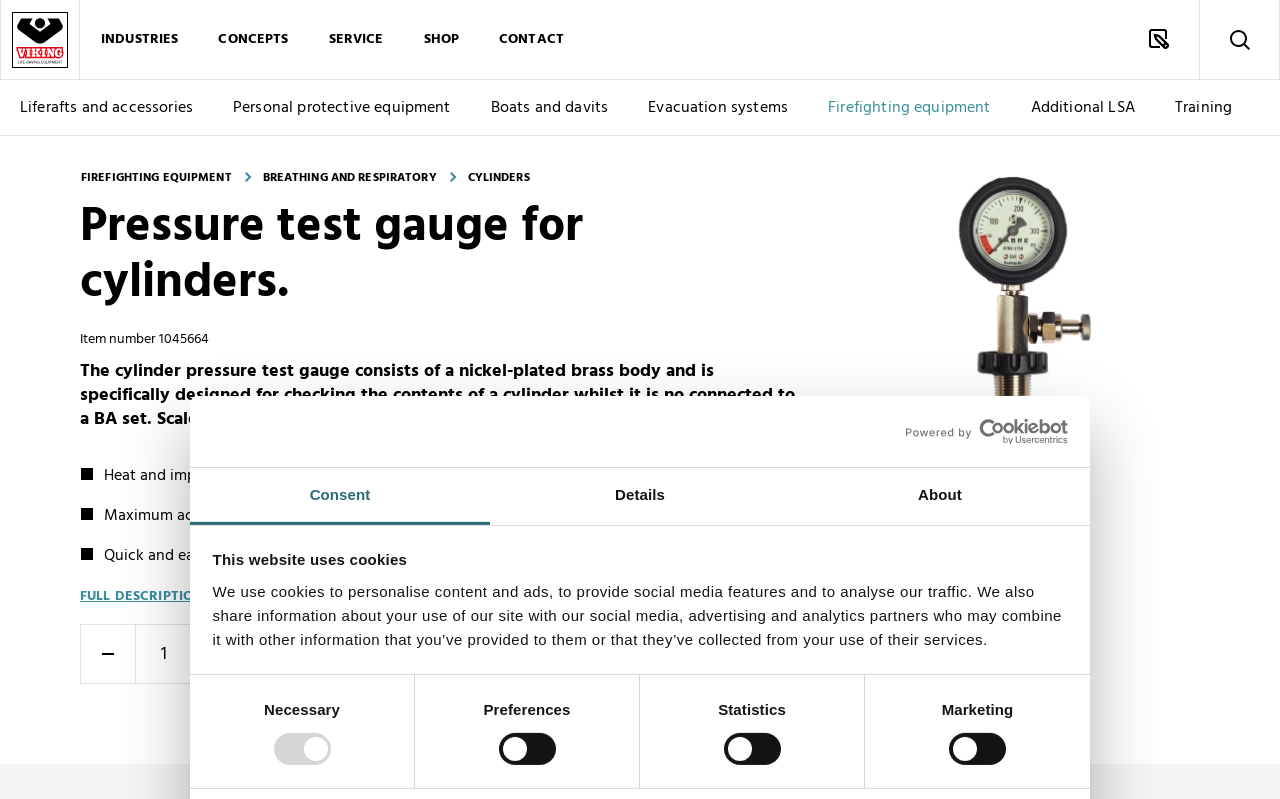What is the material of the cylinder pressure test gauge?
Can you offer a detailed and complete answer to this question?

The answer can be found in the description of the product, which states that 'The cylinder pressure test gauge consists of a nickel-plated brass body...'.